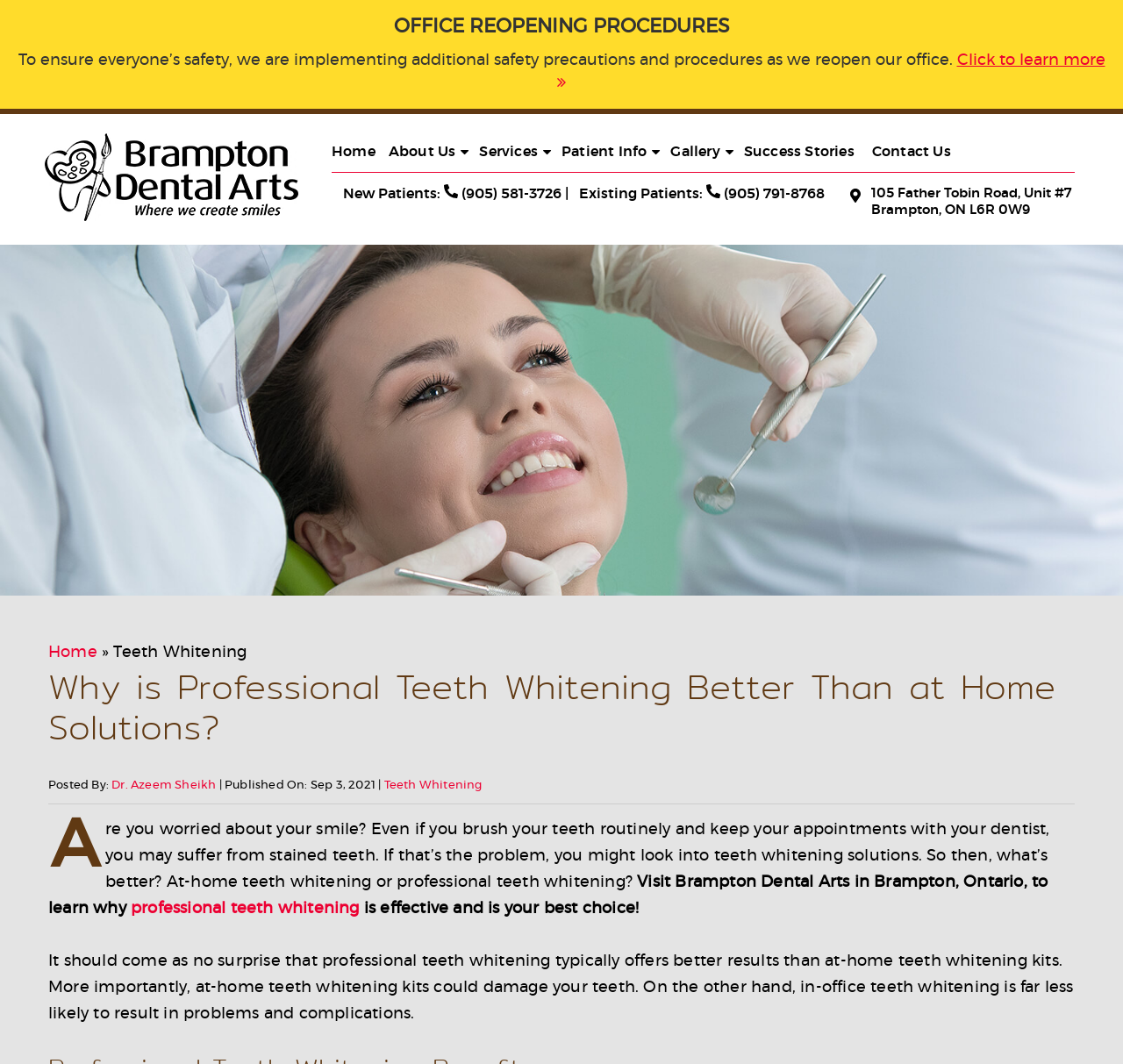Refer to the screenshot and give an in-depth answer to this question: Who wrote the article about teeth whitening?

The author of the article about teeth whitening is Dr. Azeem Sheikh, as stated in the link element with the text 'Dr. Azeem Sheikh' in the section with the article's metadata.